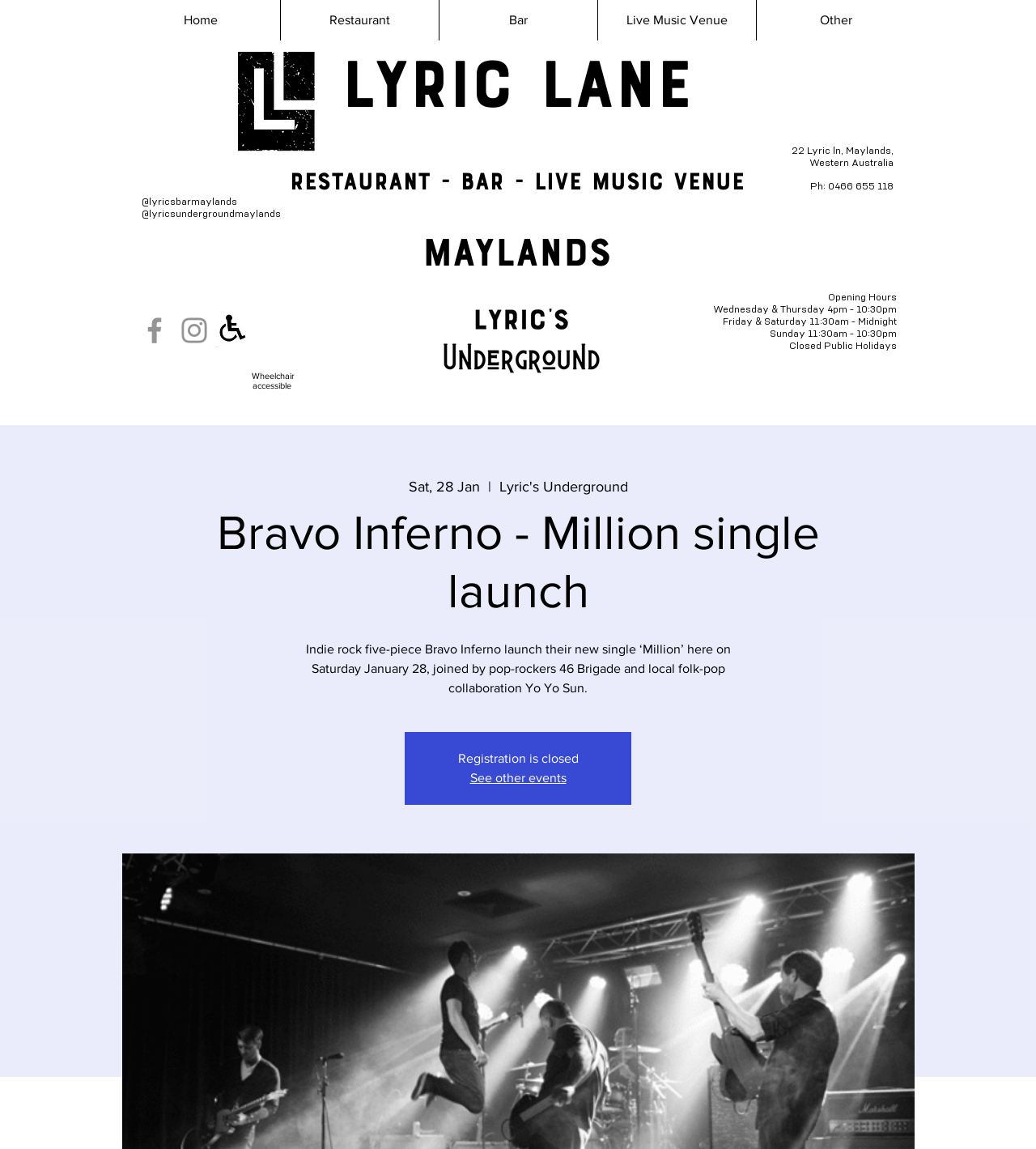Please find the bounding box coordinates of the element that you should click to achieve the following instruction: "See other events". The coordinates should be presented as four float numbers between 0 and 1: [left, top, right, bottom].

[0.454, 0.671, 0.546, 0.683]